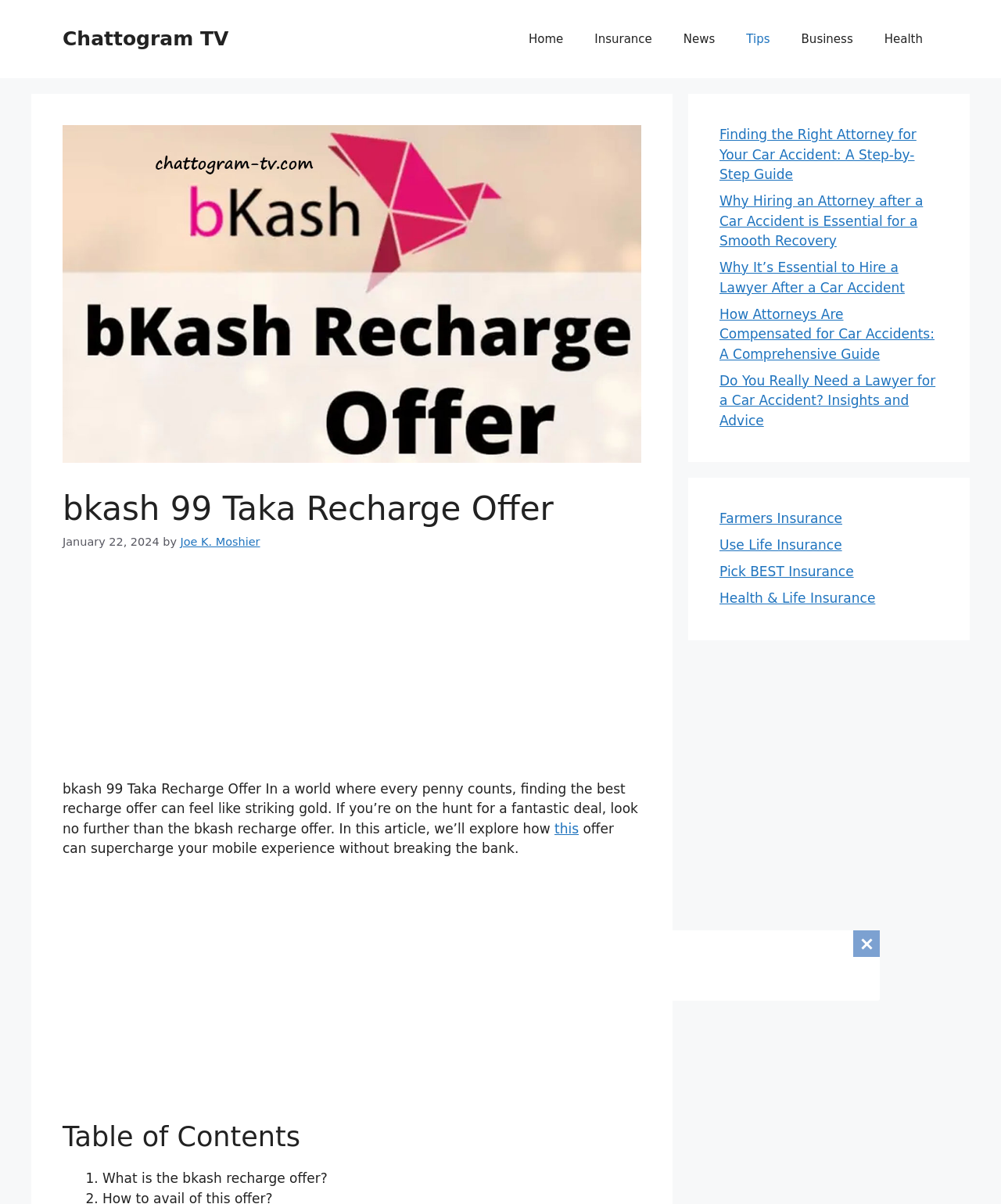Generate a comprehensive description of the webpage.

The webpage is about the "bkash 99 Taka Recharge Offer" and appears to be an article from Chattogram TV. At the top, there is a banner with a link to the Chattogram TV website. Below the banner, there is a navigation menu with links to various sections of the website, including Home, Insurance, News, Tips, Business, and Health.

On the left side of the page, there is a large image related to the bkash recharge offer. Above the image, there is a header section with a heading that matches the title of the webpage. Below the header, there is a paragraph of text that introduces the article, followed by a link to read more.

To the right of the image, there is a section with a heading "Table of Contents" and a list of links to different sections of the article. Below this section, there are several paragraphs of text that make up the main content of the article.

On the right side of the page, there are two complementary sections with links to other articles, including ones about car accidents and insurance. These sections are separated from the main content by a gap.